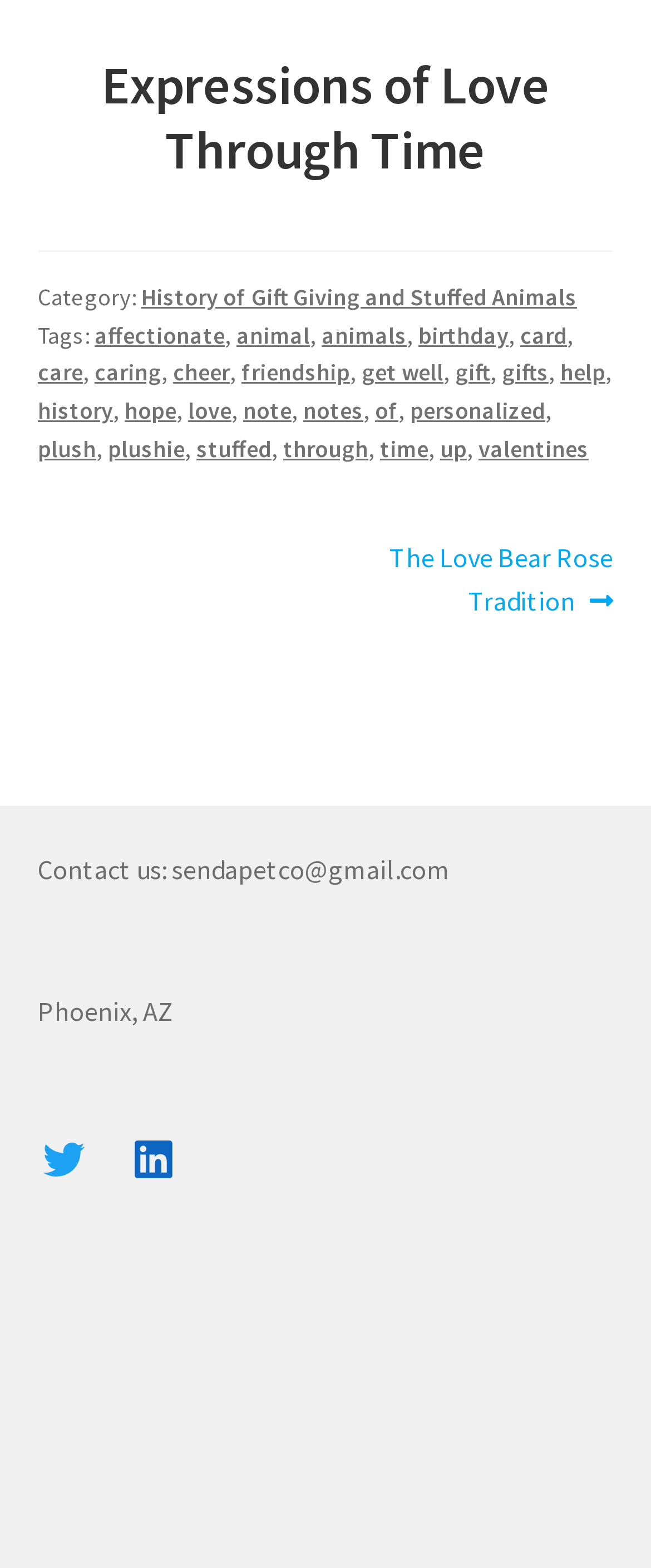Bounding box coordinates must be specified in the format (top-left x, top-left y, bottom-right x, bottom-right y). All values should be floating point numbers between 0 and 1. What are the bounding box coordinates of the UI element described as: get well

[0.555, 0.228, 0.681, 0.247]